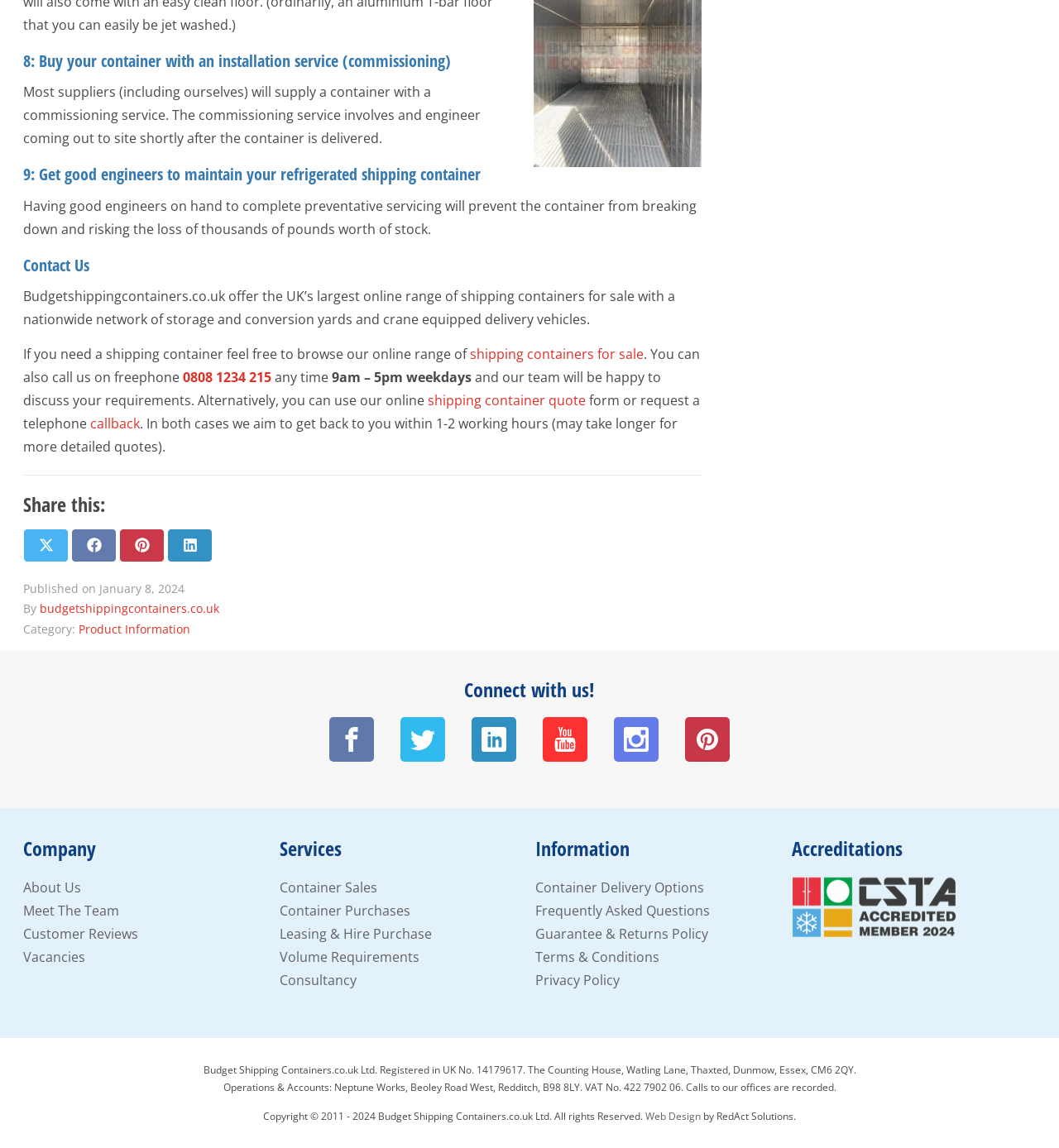Find the bounding box coordinates of the element to click in order to complete this instruction: "Share on Twitter". The bounding box coordinates must be four float numbers between 0 and 1, denoted as [left, top, right, bottom].

[0.022, 0.46, 0.065, 0.49]